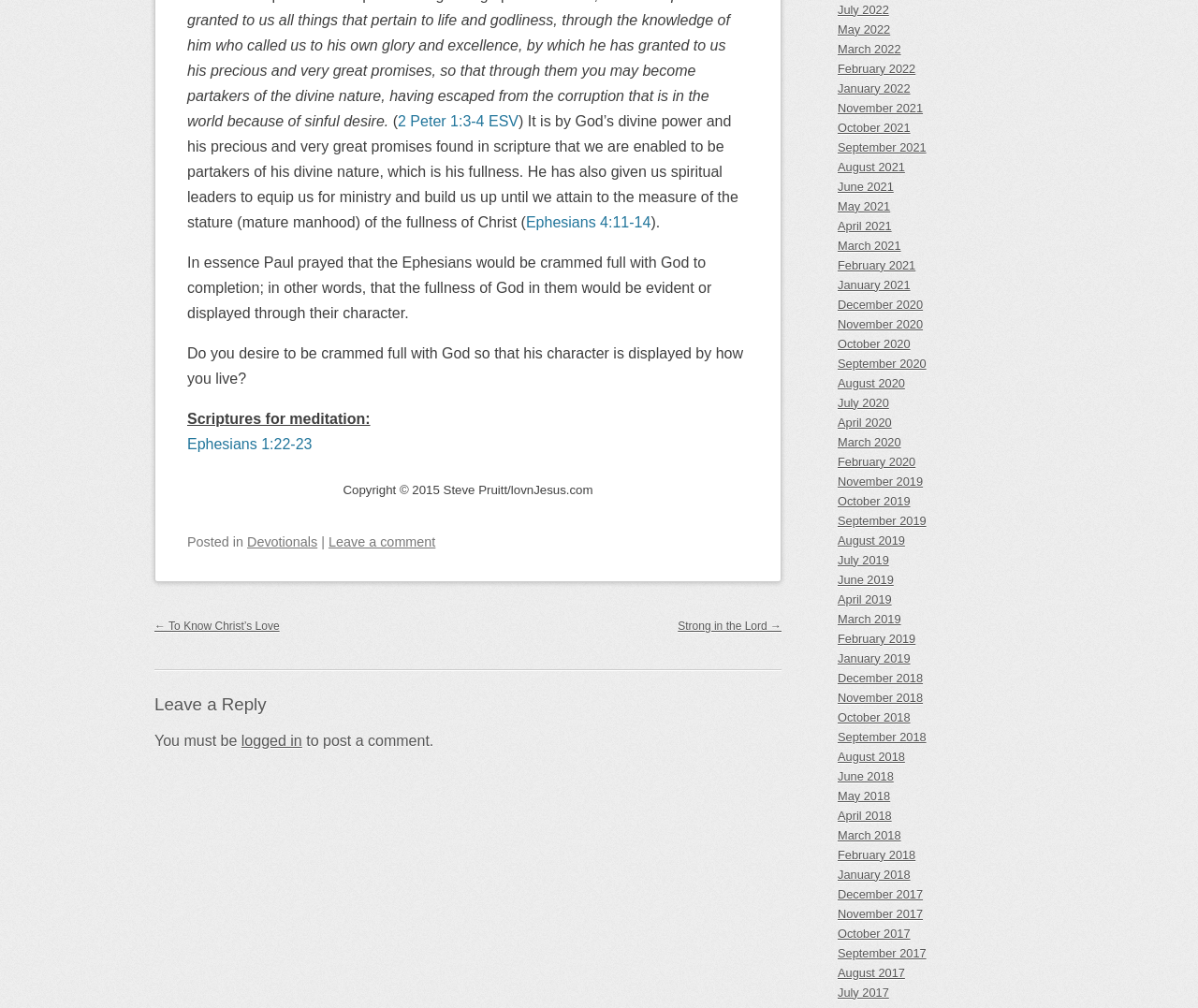Find the bounding box coordinates of the area to click in order to follow the instruction: "Check the DOI of the article".

None